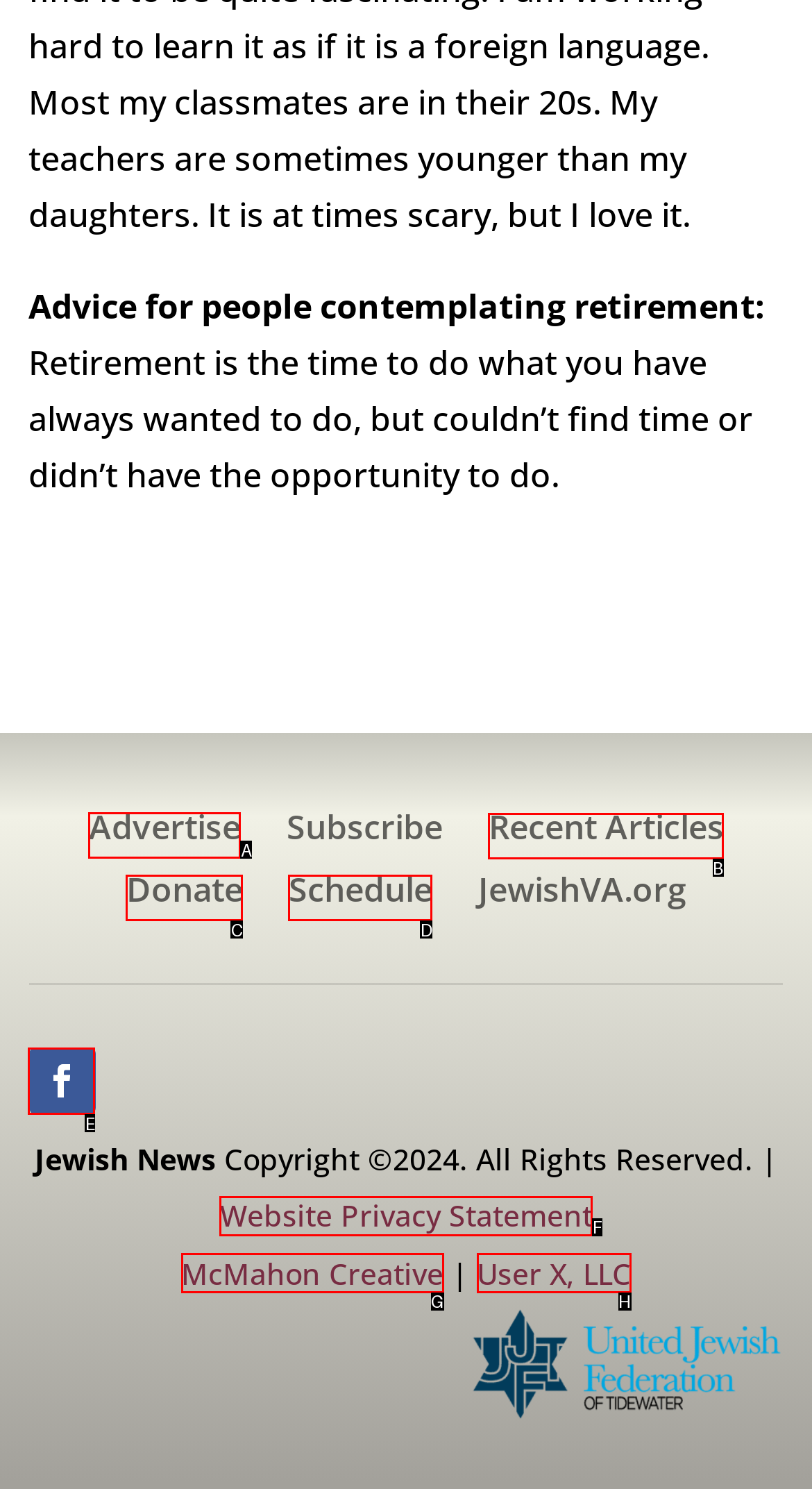Determine the HTML element to click for the instruction: Visit Recent Articles.
Answer with the letter corresponding to the correct choice from the provided options.

B